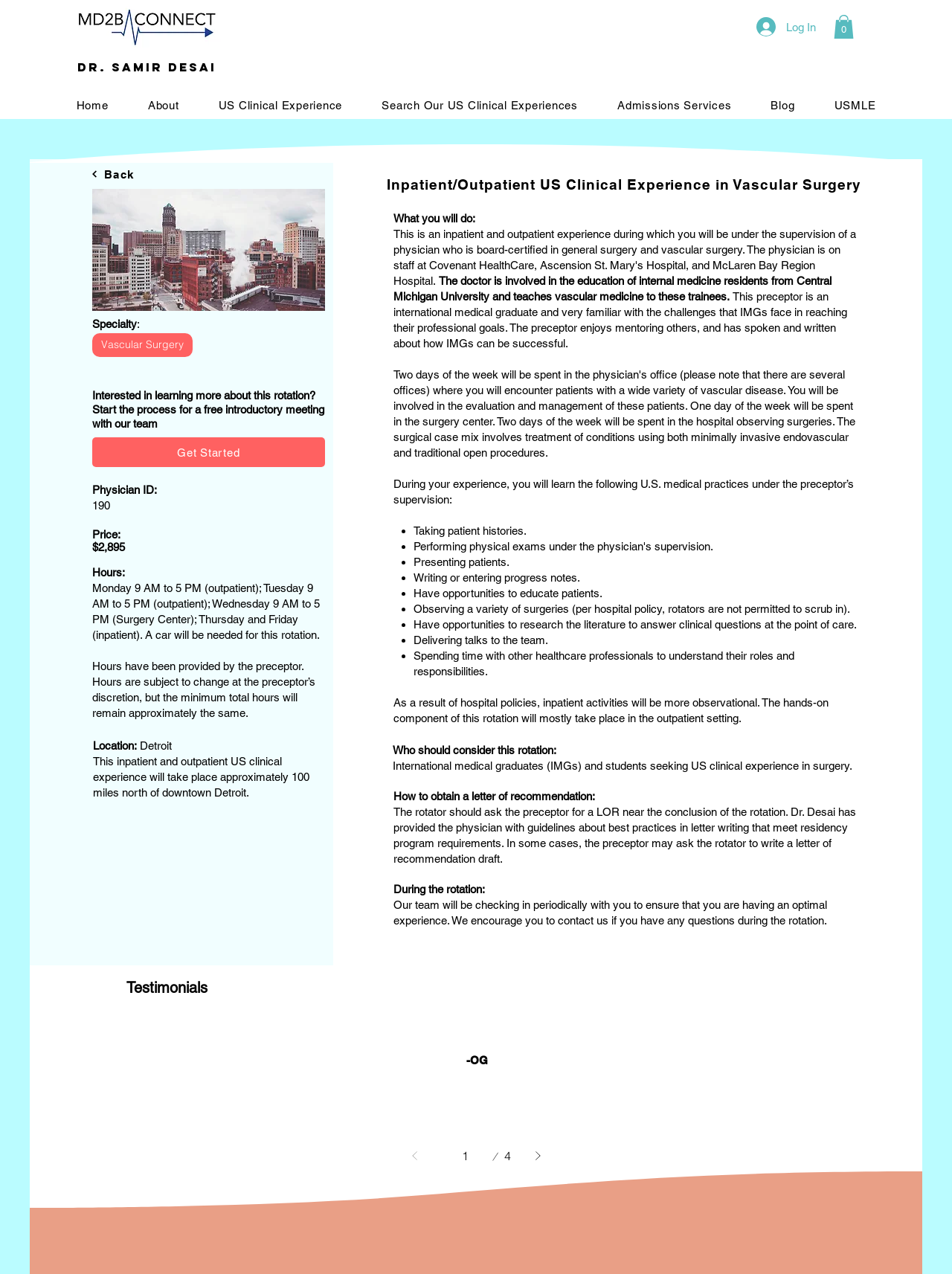Bounding box coordinates are specified in the format (top-left x, top-left y, bottom-right x, bottom-right y). All values are floating point numbers bounded between 0 and 1. Please provide the bounding box coordinate of the region this sentence describes: US Clinical Experience

[0.212, 0.072, 0.377, 0.093]